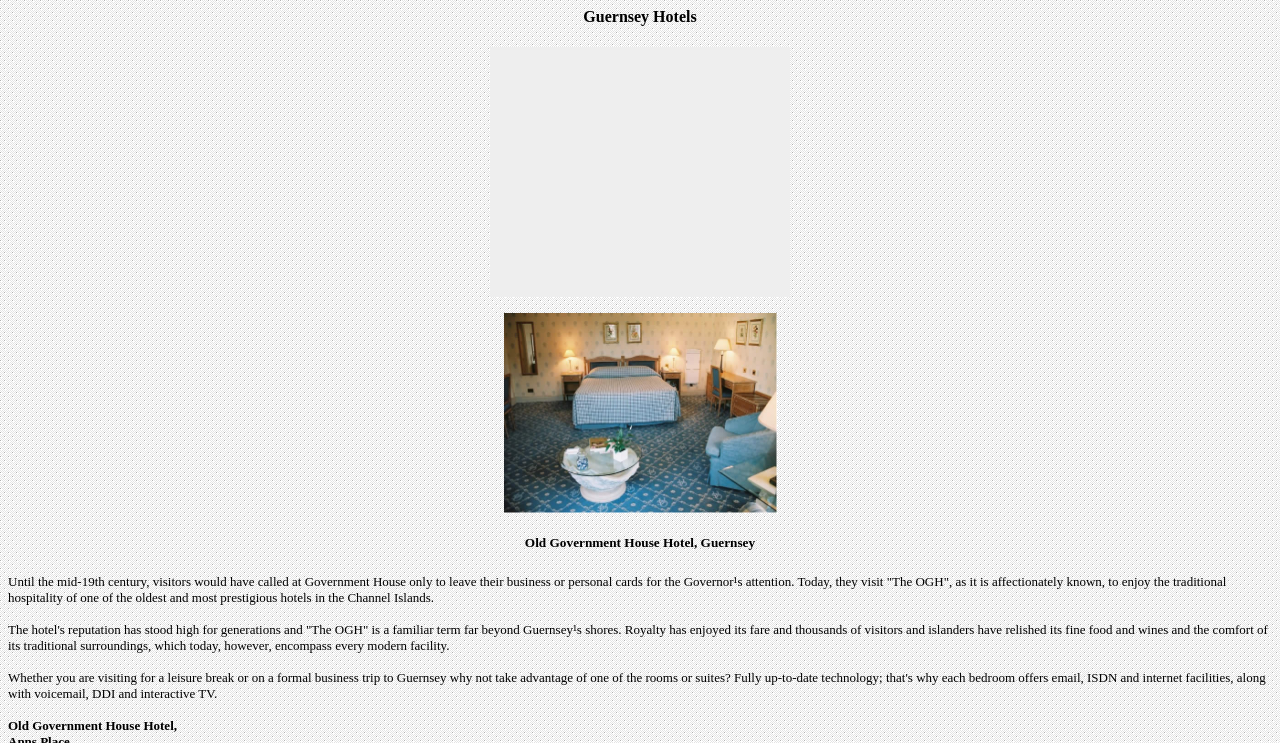Based on the element description aria-label="Advertisement" name="aswift_0" title="Advertisement", identify the bounding box coordinates for the UI element. The coordinates should be in the format (top-left x, top-left y, bottom-right x, bottom-right y) and within the 0 to 1 range.

[0.383, 0.064, 0.617, 0.4]